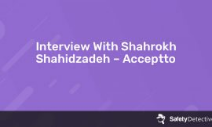Describe the image with as much detail as possible.

The image features the title of an article: "Interview With Shahrokh Shahidzadeh – Acceptto." The background is a gradient of purple tones, creating a modern and engaging aesthetic. The title is prominently displayed in white text, emphasizing the subject of the interview, Shahrokh Shahidzadeh, associated with Acceptto, a company likely focused on cybersecurity or digital technology. The image is branded subtly at the bottom with a logo from SafetyDetective, suggesting an editorial or review context. This visual highlights the focus on innovative discussions in the tech landscape, particularly in security solutions.